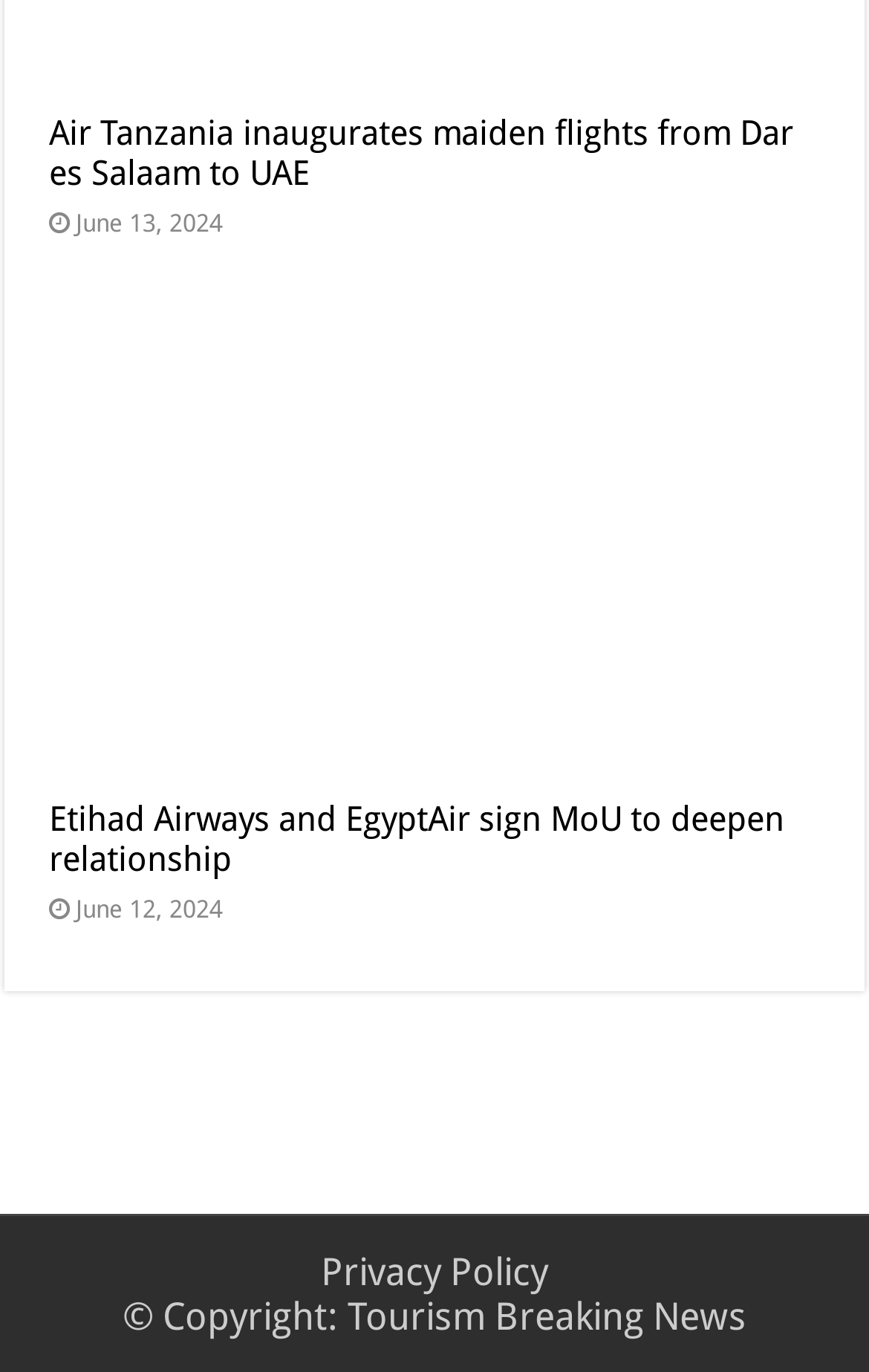What is the purpose of the link at the bottom of the page?
Based on the visual, give a brief answer using one word or a short phrase.

Privacy Policy